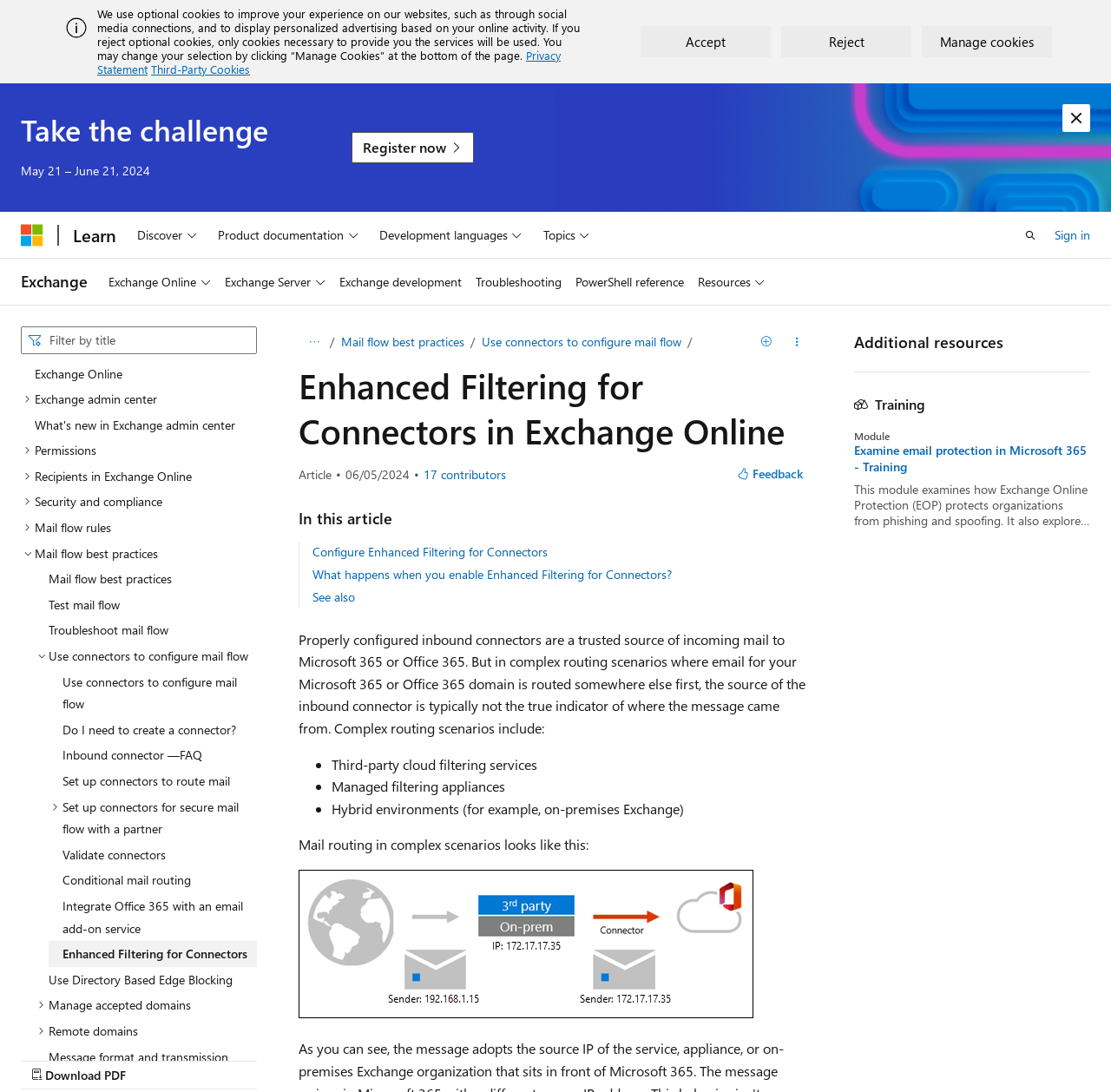Identify the bounding box of the HTML element described as: "Test mail flow".

[0.031, 0.542, 0.231, 0.566]